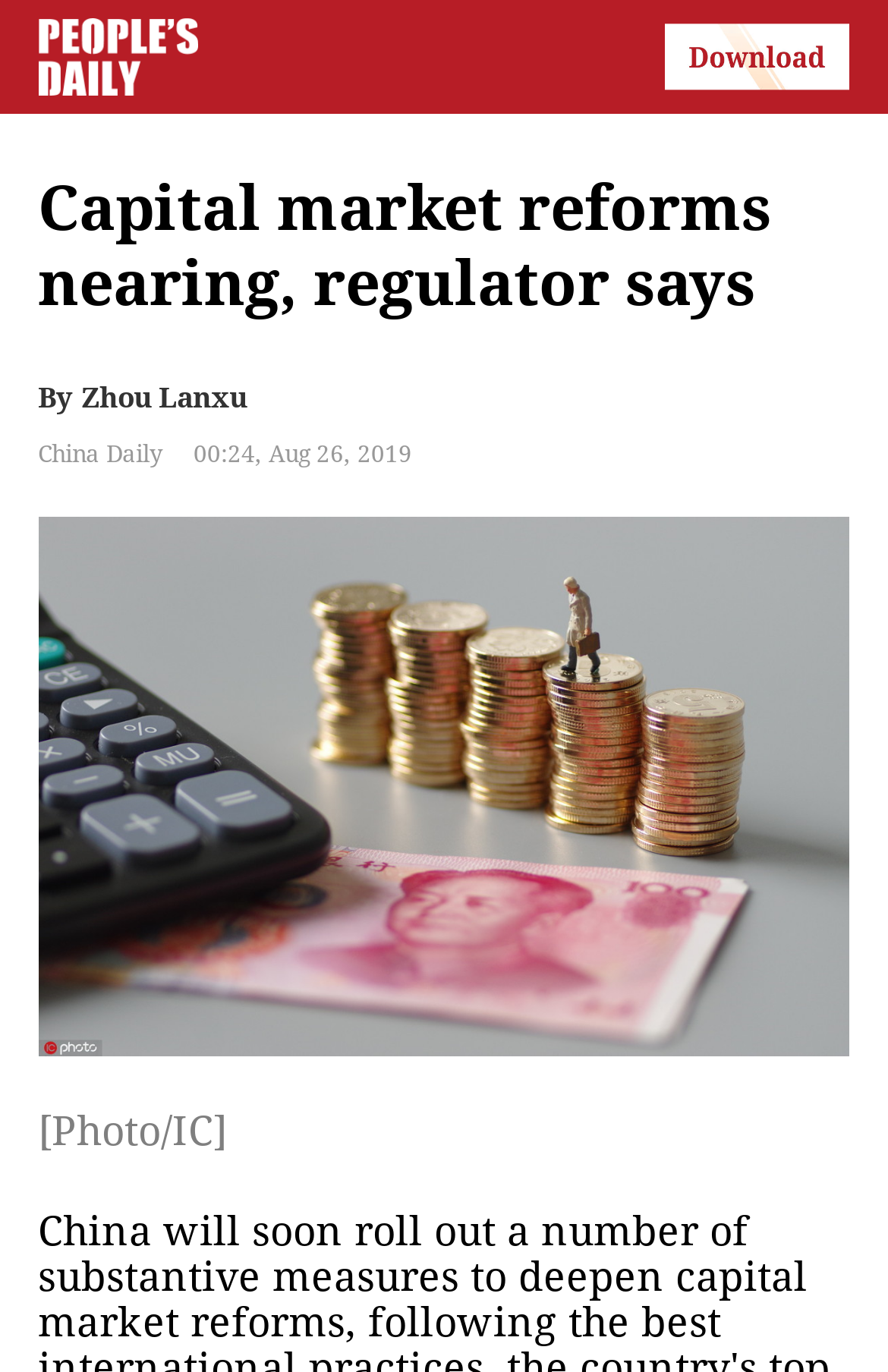Generate a thorough explanation of the webpage's elements.

The webpage appears to be a news article page. At the top, there is a logo image of "People's Daily English language App" on the left side, and another image on the right side, which seems to be a banner or an advertisement. 

Below the logo, there is a main headline "Capital market reforms nearing, regulator says" in a prominent font size. The article's author, "Zhou Lanxu", is credited below the headline, along with the publication name "China Daily" and the timestamp "00:24, Aug 26, 2019". 

The main content of the article is not explicitly mentioned in the accessibility tree, but it is likely to be below the headline and author information. There is a large image taking up most of the page's width, which is likely to be related to the article's content, as it is captioned with "[Photo/IC]". This image is positioned below the article's metadata and above the main content.